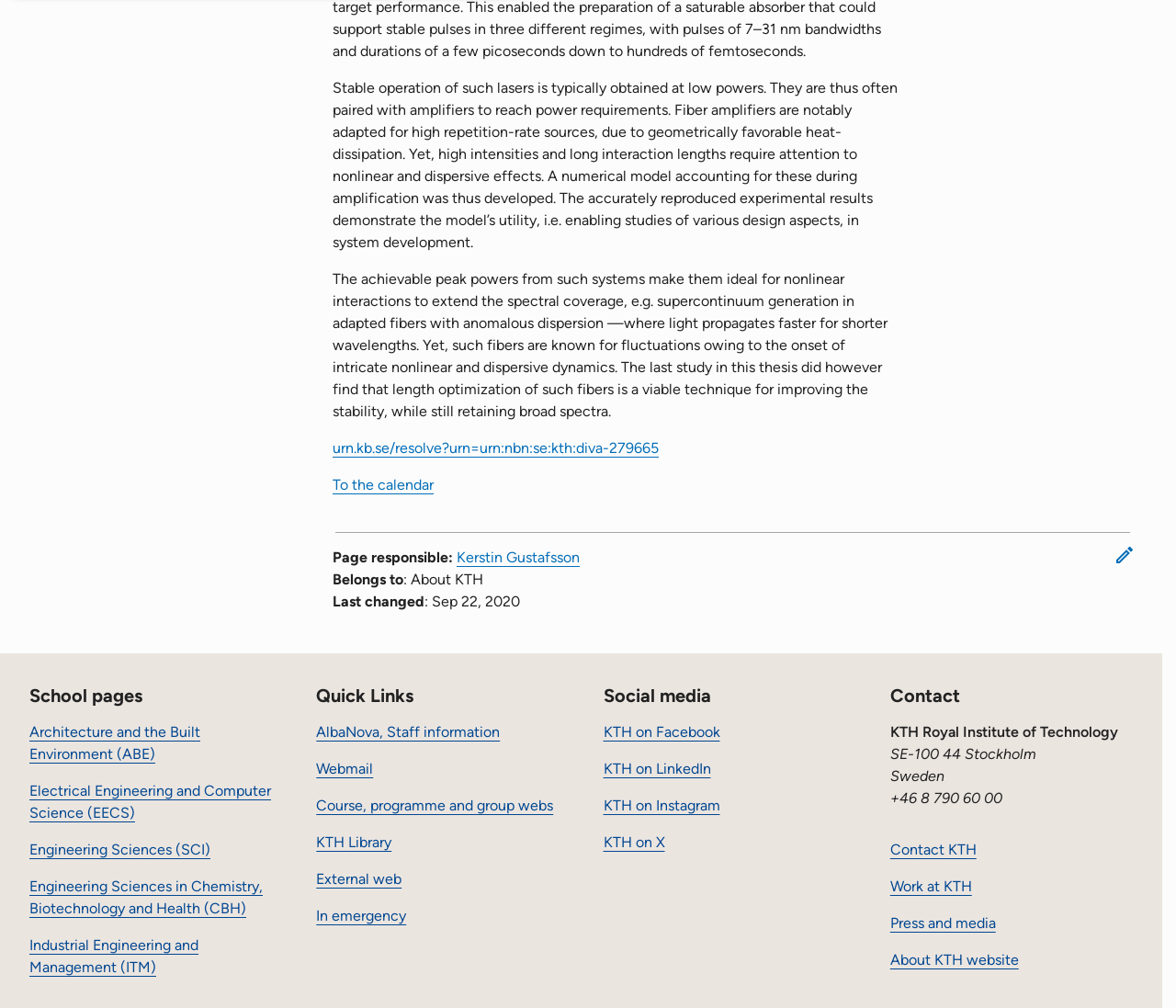Determine the bounding box coordinates of the clickable element to achieve the following action: 'Edit this page'. Provide the coordinates as four float values between 0 and 1, formatted as [left, top, right, bottom].

[0.949, 0.542, 0.963, 0.558]